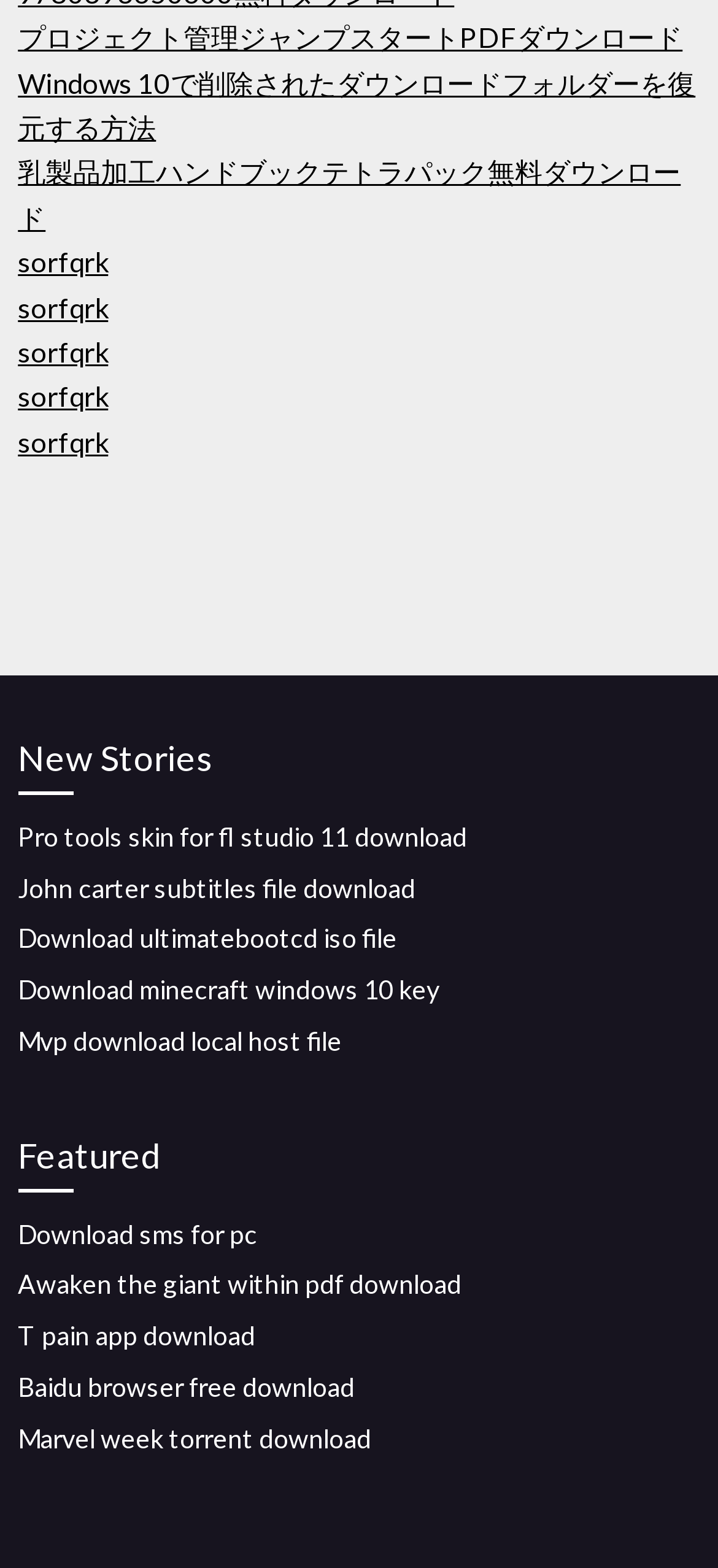With reference to the image, please provide a detailed answer to the following question: What is the language of the website's content?

The website contains links with titles in different languages, such as Japanese ('プロジェクト管理ジャンプスタートPDFダウンロード') and English ('Pro tools skin for fl studio 11 download'). This suggests that the website's content is available in multiple languages.